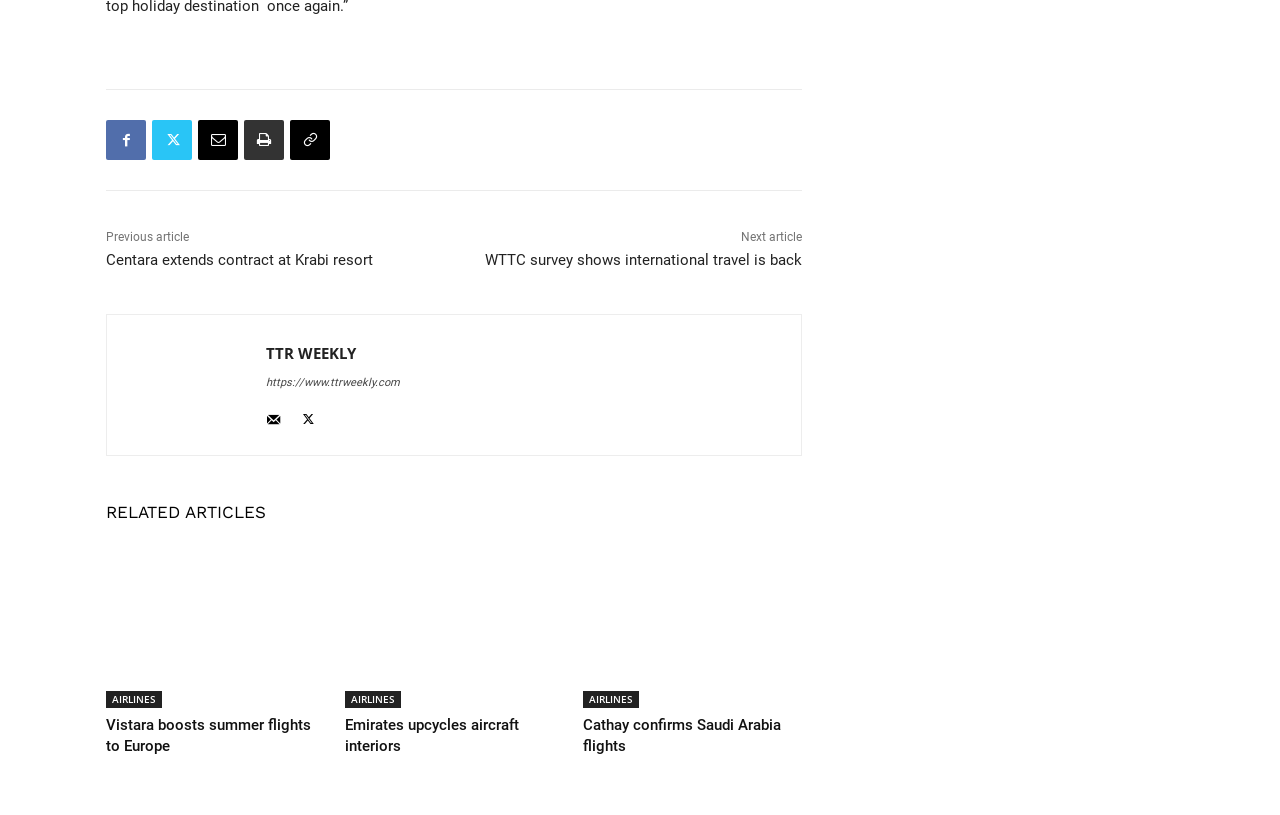Provide a brief response to the question using a single word or phrase: 
How many related articles are listed on the webpage?

3